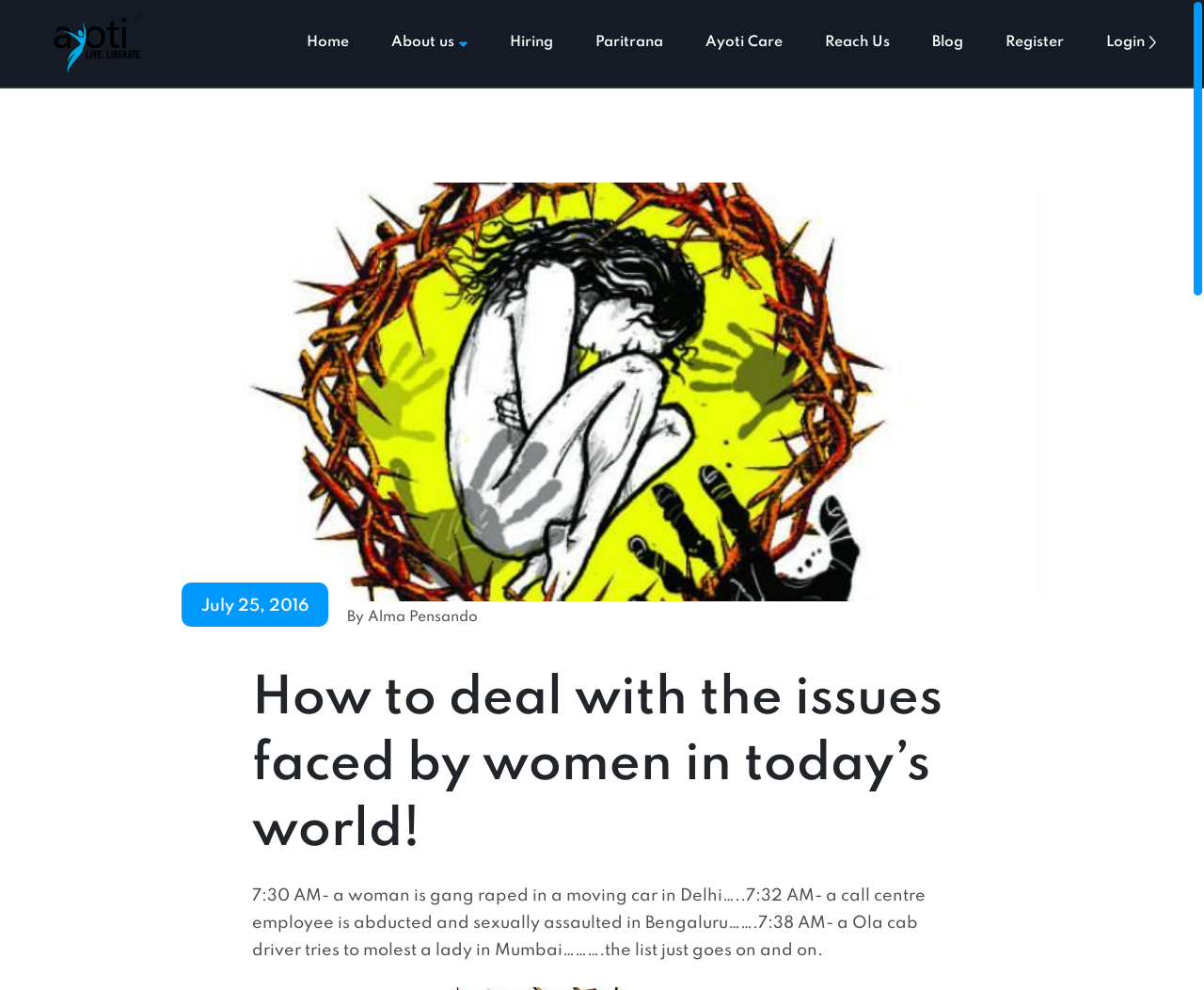Using the description: "Hiring", identify the bounding box of the corresponding UI element in the screenshot.

[0.423, 0.0, 0.459, 0.087]